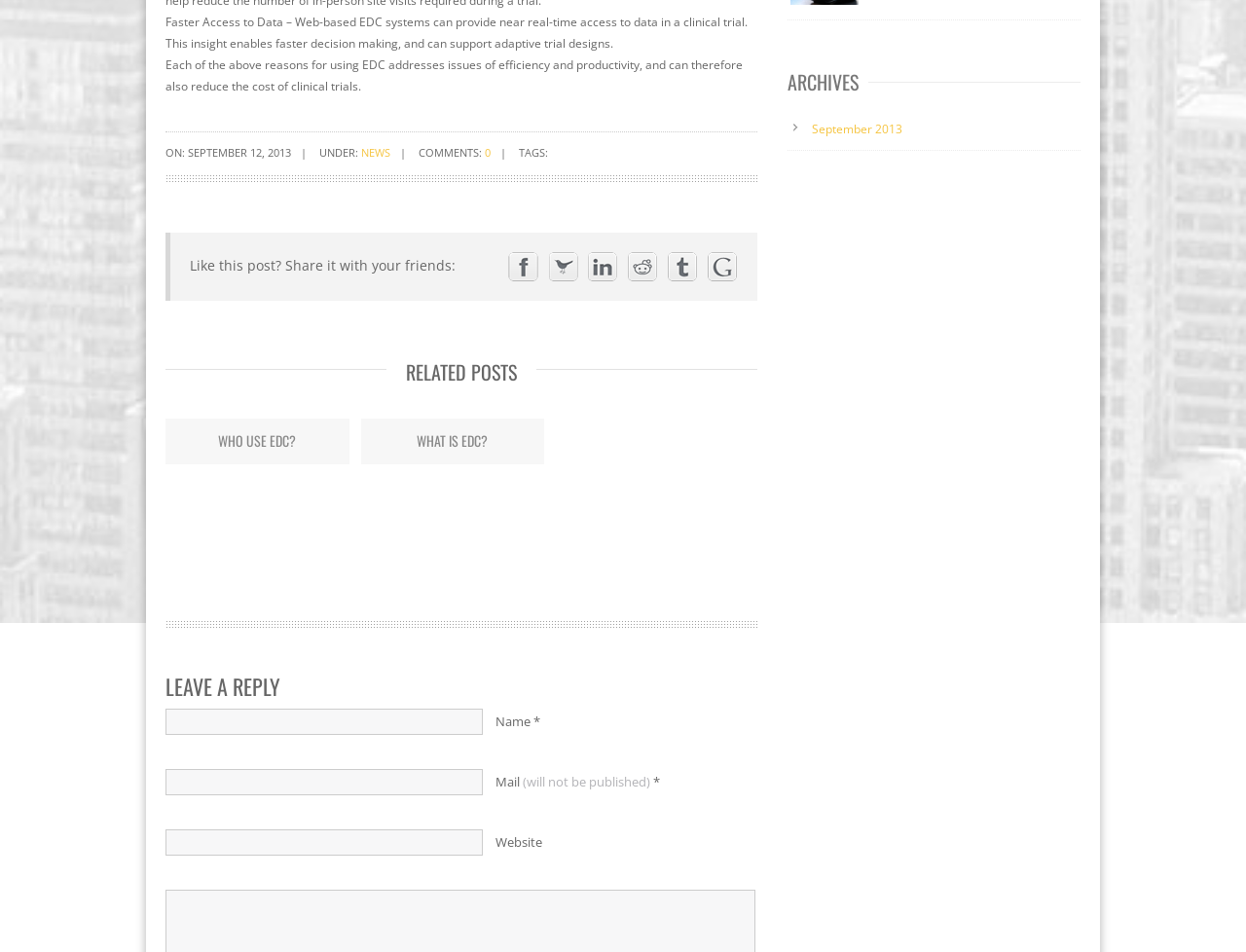Determine the bounding box for the UI element that matches this description: "What is EDC?".

[0.335, 0.452, 0.392, 0.473]